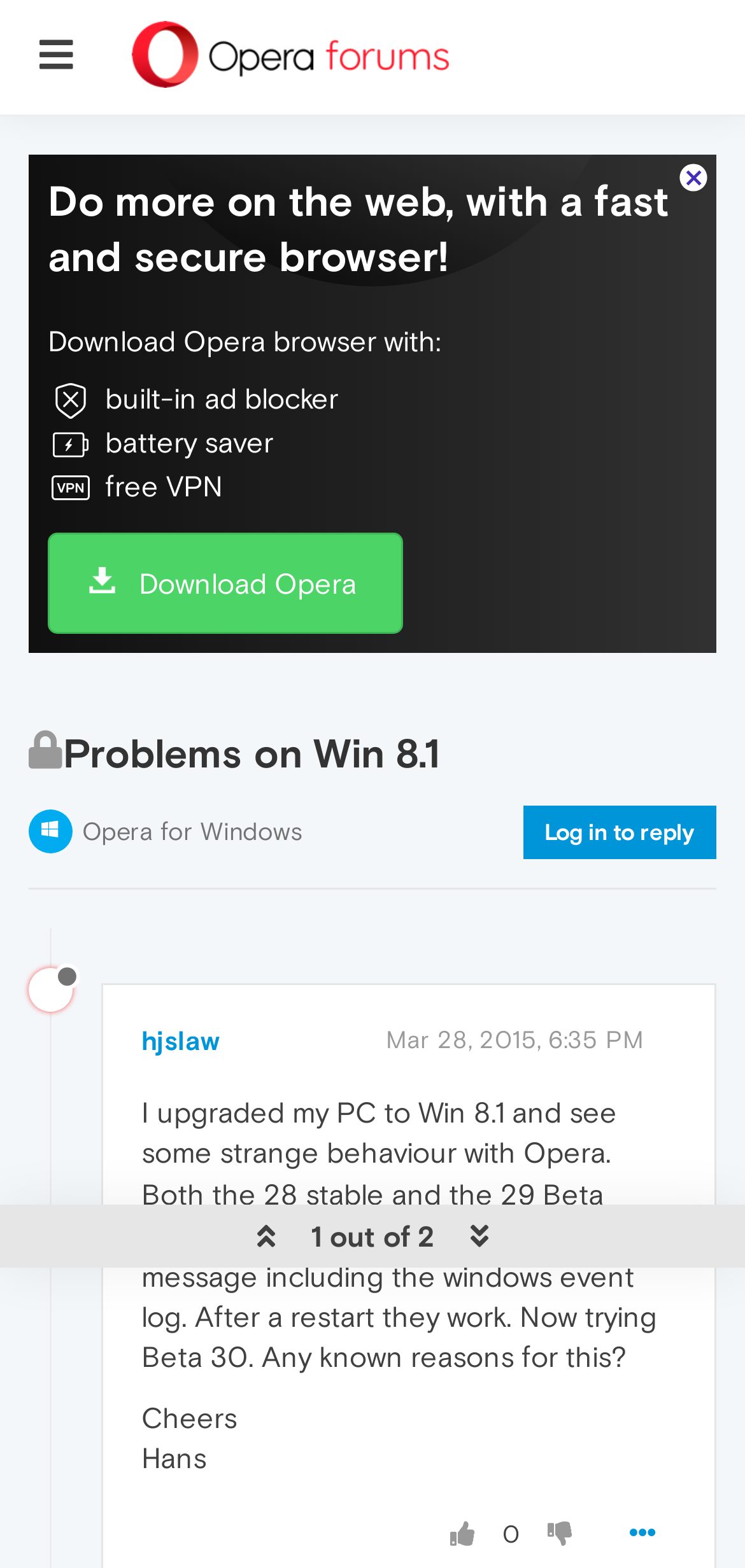Identify the bounding box coordinates for the element you need to click to achieve the following task: "Log in to reply". The coordinates must be four float values ranging from 0 to 1, formatted as [left, top, right, bottom].

[0.703, 0.514, 0.962, 0.548]